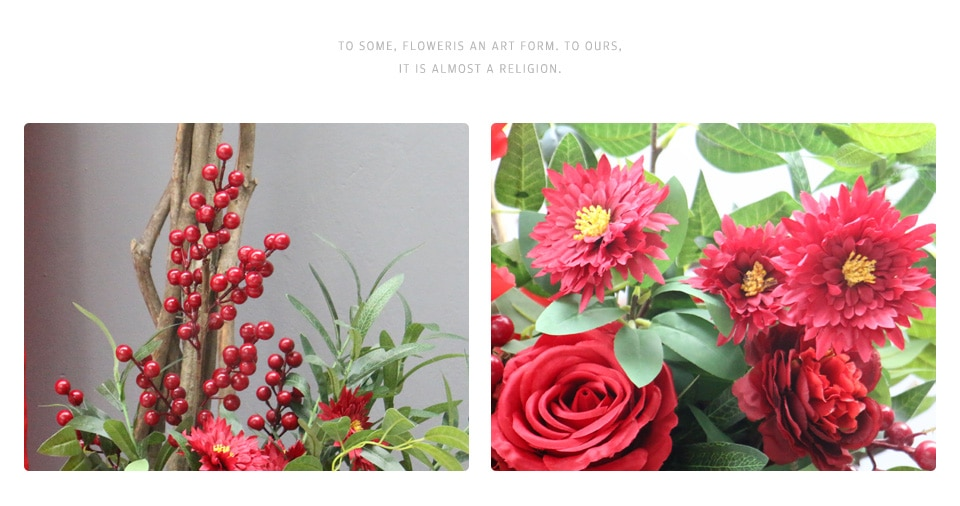Provide a comprehensive description of the image.

This captivating image features a beautifully arranged floral display that embodies the artistry of nature. On the left, striking clusters of vibrant red berries are interspersed with lush greenery, adding a touch of wild elegance. The organic shapes of the branches create a striking contrast against the smooth surface of the wall, evoking a sense of rustic charm.

On the right side of the image, a rich assortment of red flowers, including sumptuous roses and intricate blooms, creates a lush, inviting atmosphere. The delicate petals and varied textures of the flowers are perfectly complemented by the surrounding foliage, showcasing the skill and creativity involved in floral design.

Above the arrangement, an elegant caption reads, "To some, flowers are an art form. To ours, it is almost a religion." This thought-provoking statement encapsulates the deep appreciation and reverence that many have for the beauty of flowers, elevating them beyond mere decoration to a form of personal expression and spirituality. The overall composition is a testament to the transformative power of floral artistry, inviting viewers to enjoy the harmony of color and form.